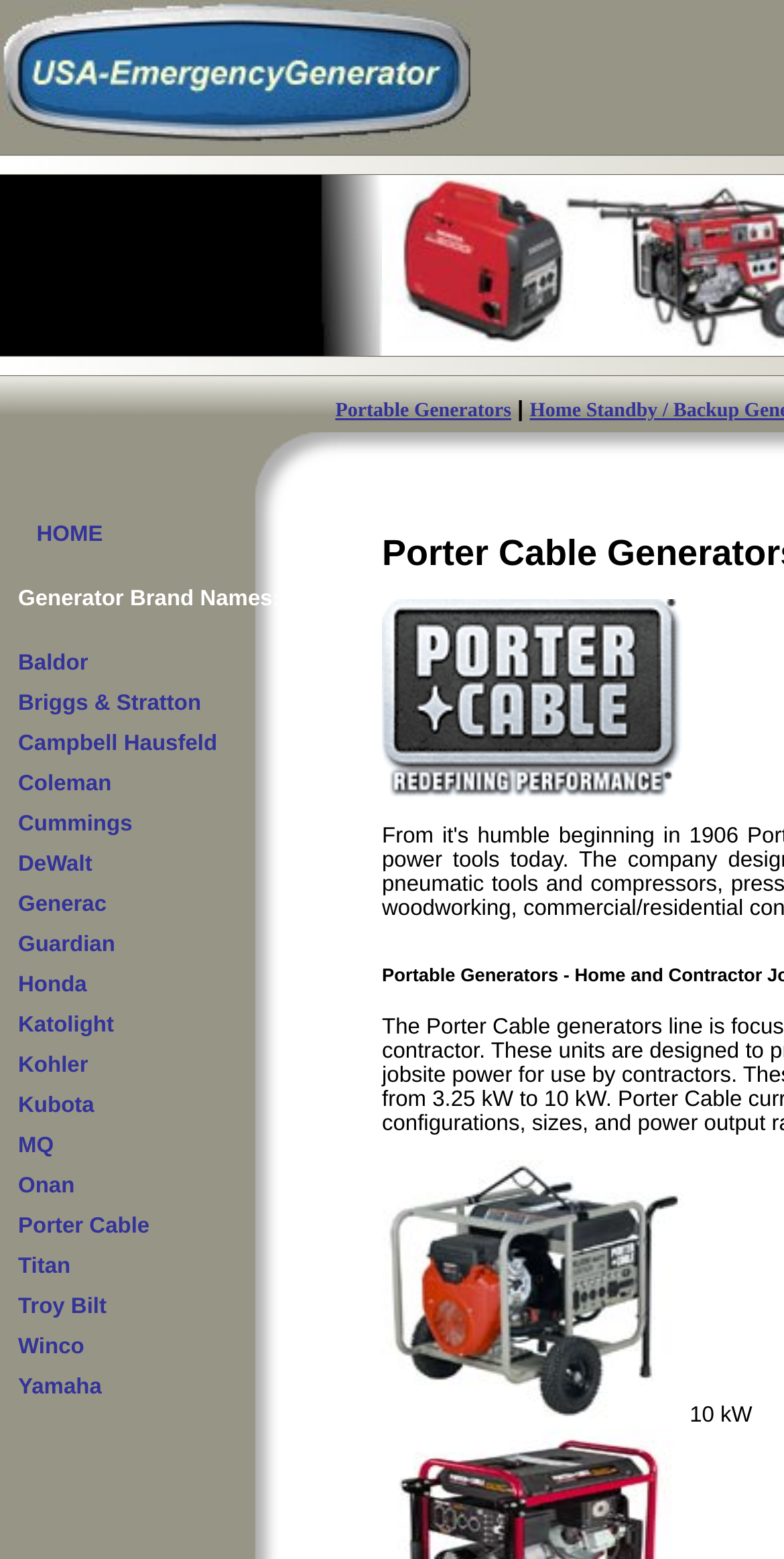Given the description of a UI element: "Portable Generators", identify the bounding box coordinates of the matching element in the webpage screenshot.

[0.428, 0.257, 0.652, 0.271]